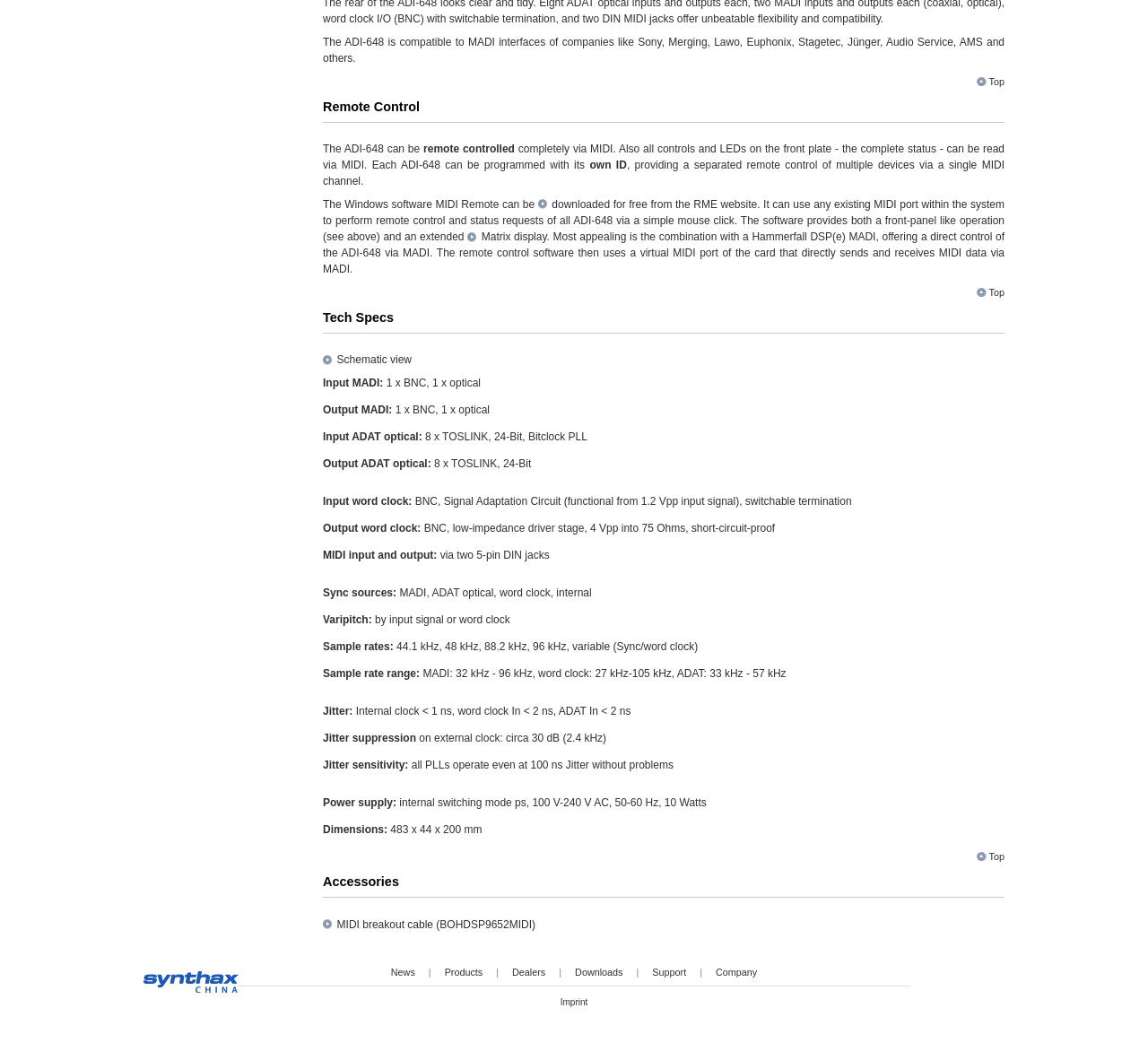Determine the bounding box coordinates for the clickable element to execute this instruction: "Read about 'Remote Control'". Provide the coordinates as four float numbers between 0 and 1, i.e., [left, top, right, bottom].

[0.281, 0.094, 0.875, 0.118]